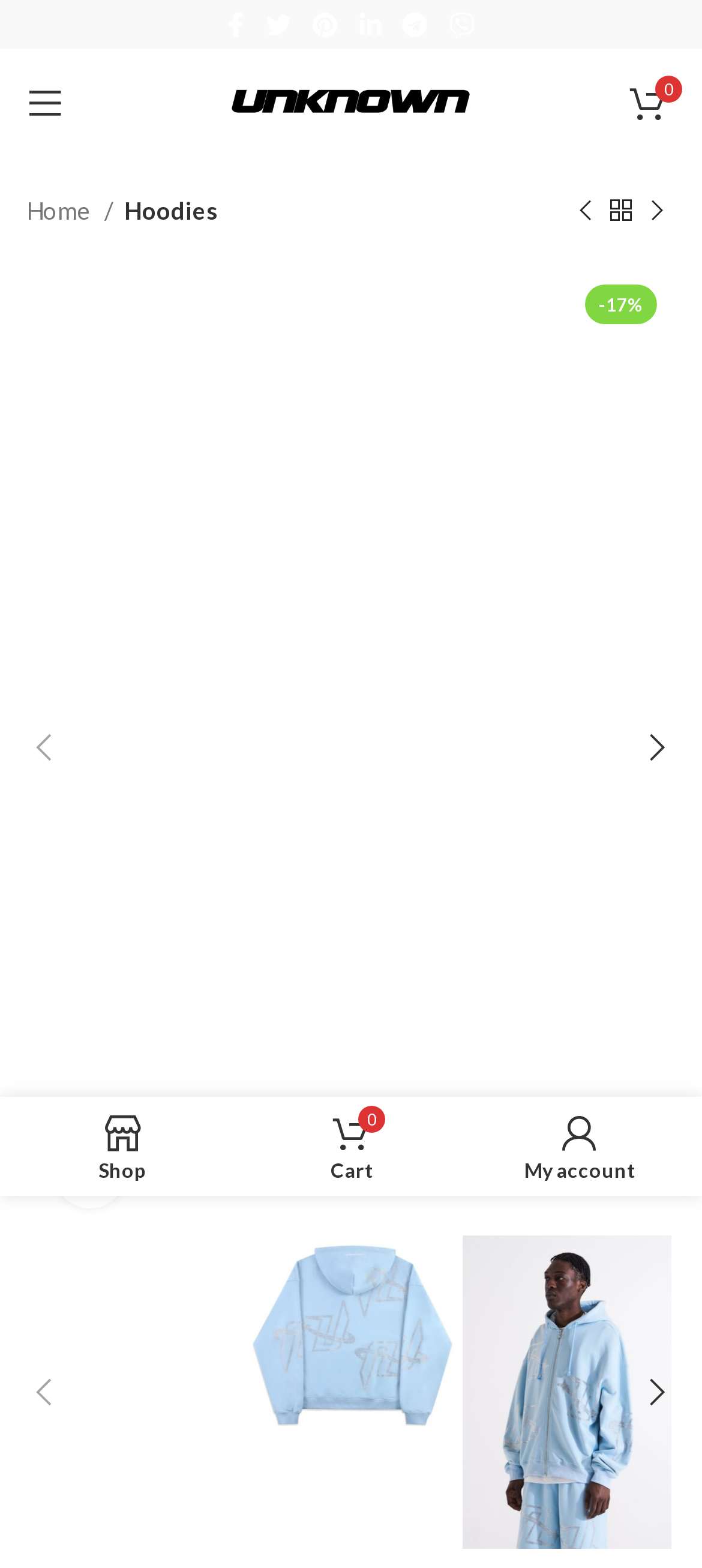Find the bounding box coordinates for the UI element that matches this description: "Hoodies".

[0.177, 0.123, 0.313, 0.147]